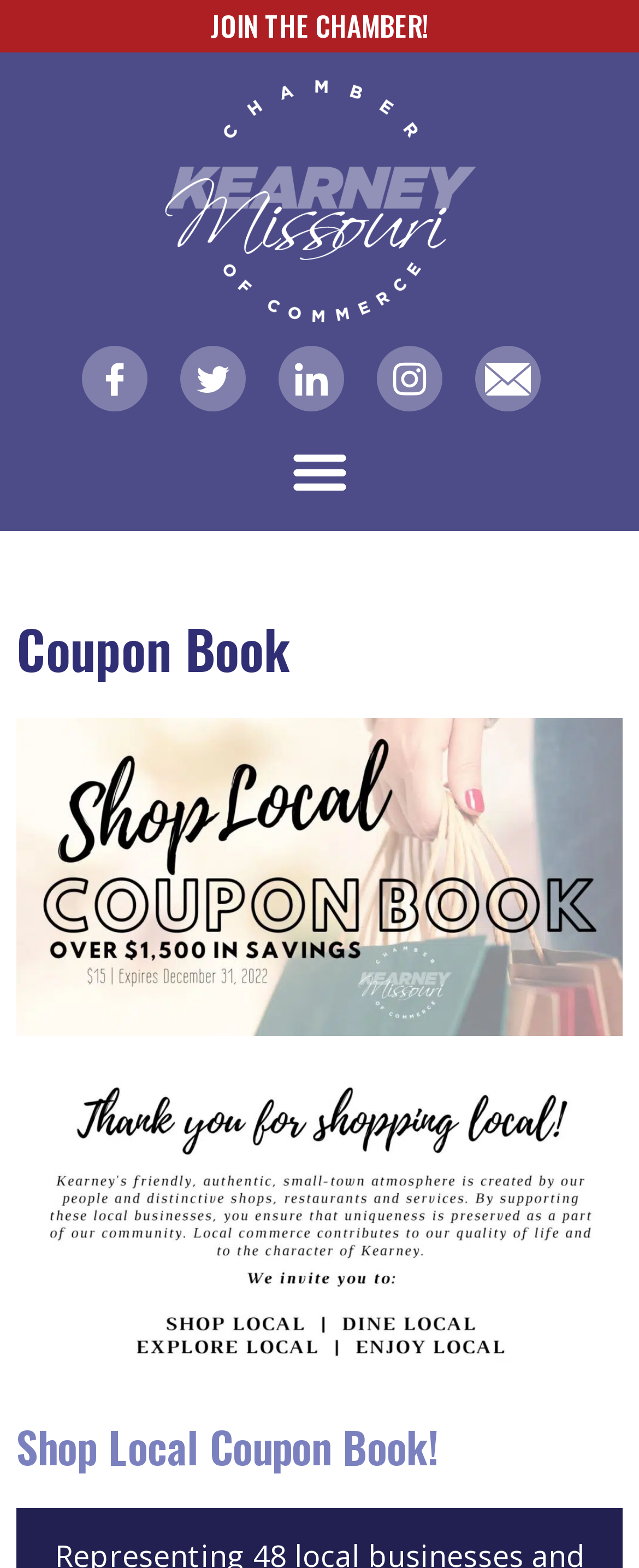Use a single word or phrase to answer the question: What is the name of the chamber?

Kearney Chamber of Commerce